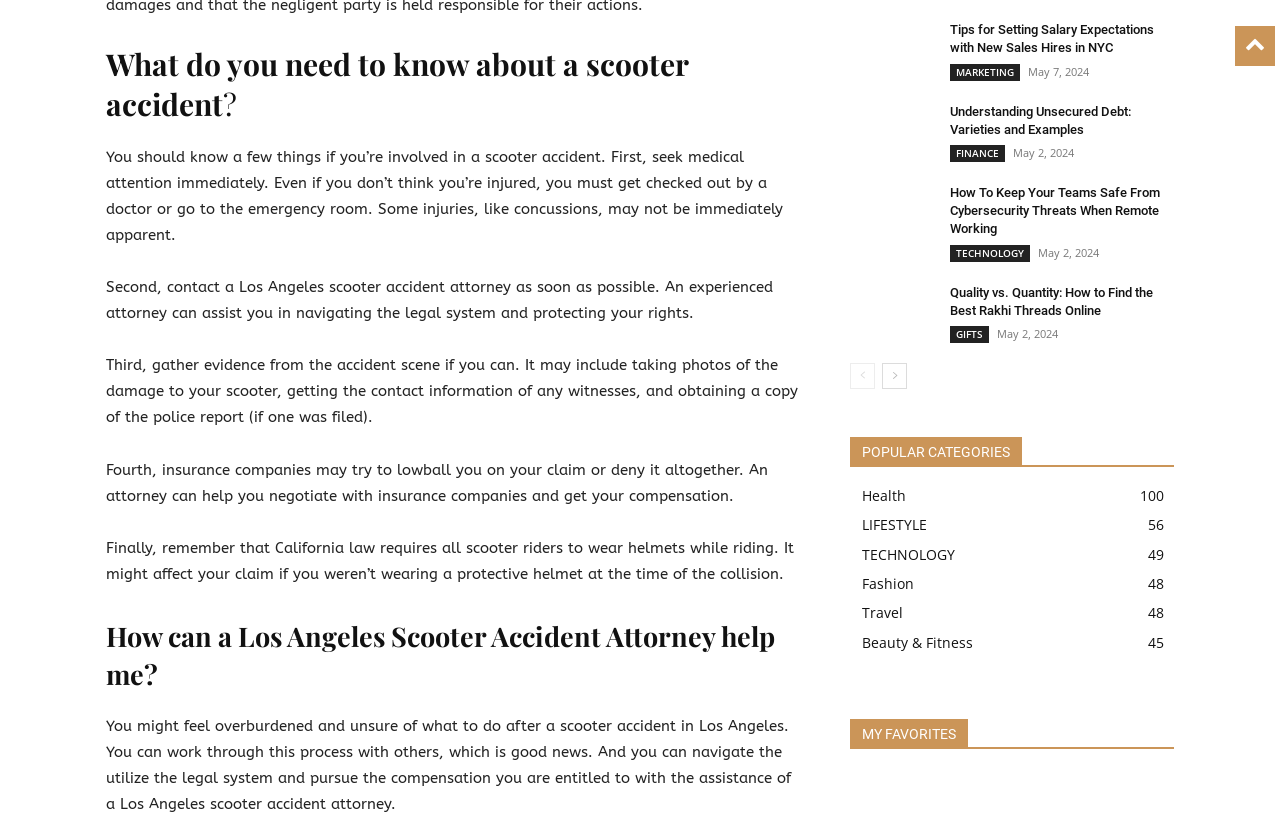How many popular categories are listed on the webpage?
Answer the question with a detailed explanation, including all necessary information.

The webpage lists 6 popular categories: Health, LIFESTYLE, TECHNOLOGY, Fashion, Travel, and Beauty & Fitness.